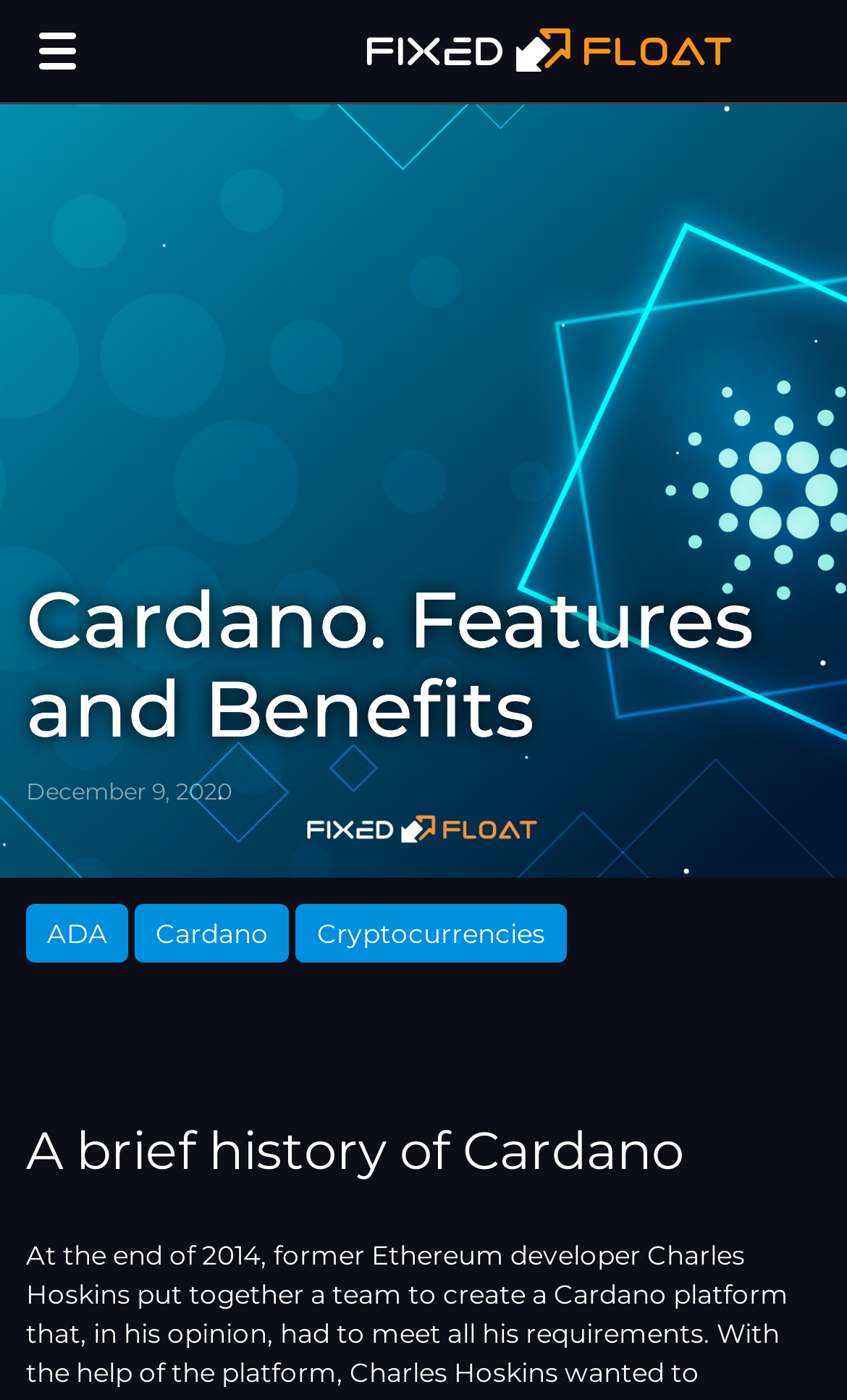Predict the bounding box coordinates for the UI element described as: "ADA". The coordinates should be four float numbers between 0 and 1, presented as [left, top, right, bottom].

[0.031, 0.645, 0.152, 0.687]